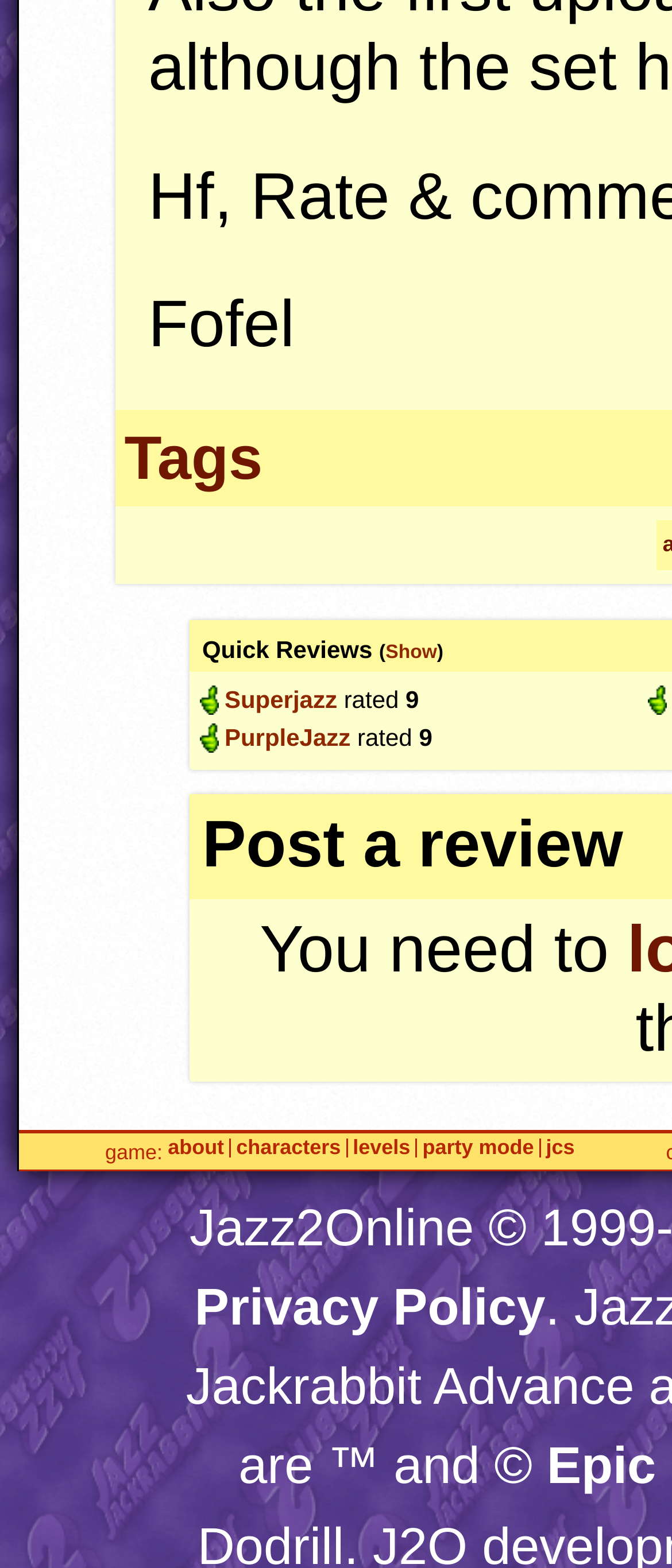From the webpage screenshot, predict the bounding box of the UI element that matches this description: "Show".

[0.574, 0.41, 0.65, 0.423]